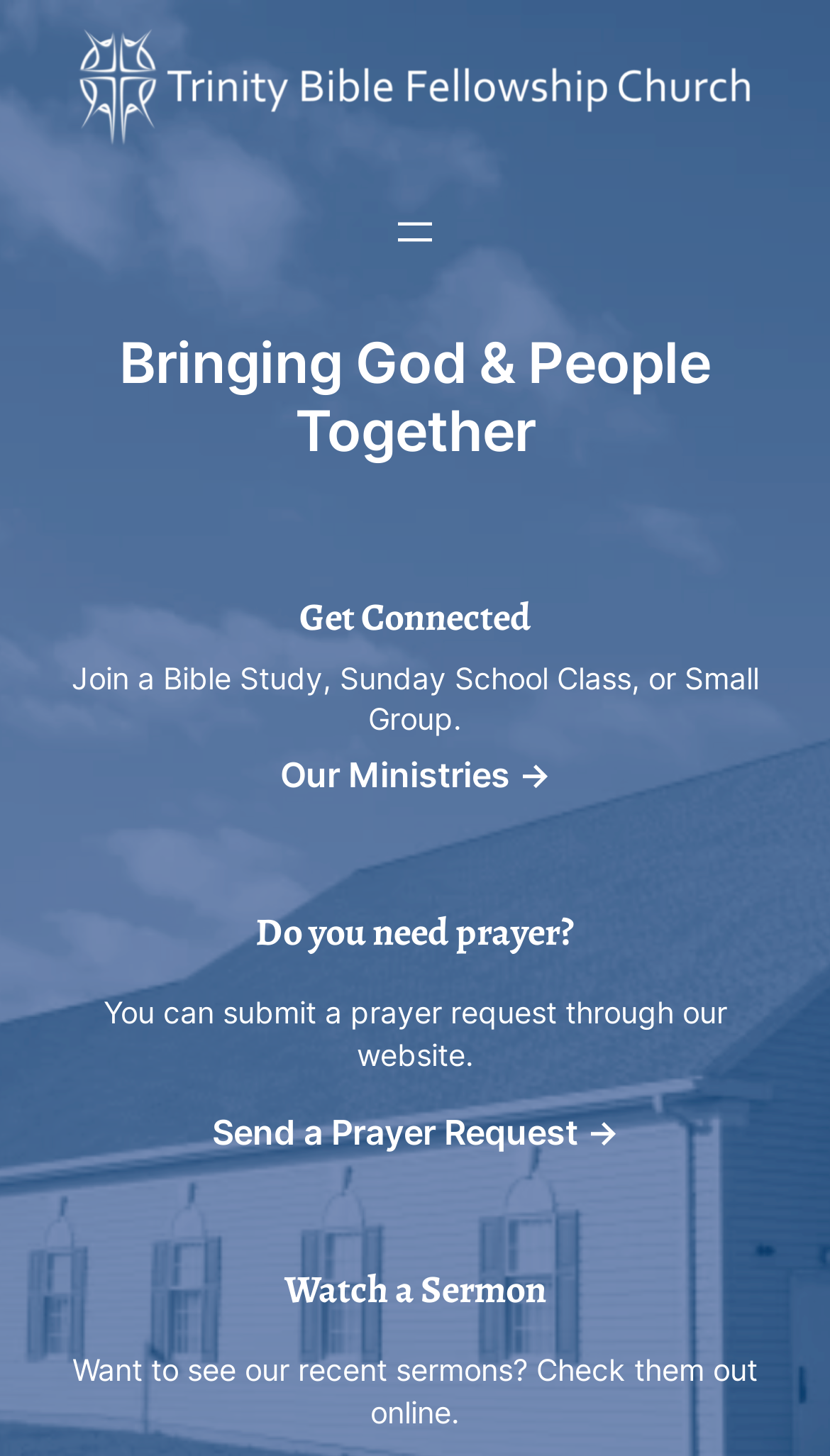Elaborate on the webpage's design and content in a detailed caption.

The webpage is about Trinity Bible Fellowship Church, with a prominent logo at the top center of the page. Below the logo, there is a navigation menu with an "Open menu" button on the right side. 

The main content of the page is divided into sections, each with a heading. The first section has a heading "Bringing God & People Together" at the top of the page. 

Below this heading, there is a section with a heading "Get Connected" on the left side, followed by a paragraph of text that describes ways to get connected, such as joining a Bible study, Sunday school class, or small group.

To the right of the "Get Connected" section, there is a section with a heading "Our Ministries →" that contains a link to more information about the church's ministries.

Further down the page, there is a section with a heading "Do you need prayer?" on the left side, followed by a paragraph of text that explains how to submit a prayer request through the website. 

Next to this section, there is a section with a heading "Send a Prayer Request →" that contains a link to submit a prayer request.

At the bottom of the page, there is a section with a heading "Watch a Sermon" on the left side, followed by a paragraph of text that invites visitors to check out the church's recent sermons online.